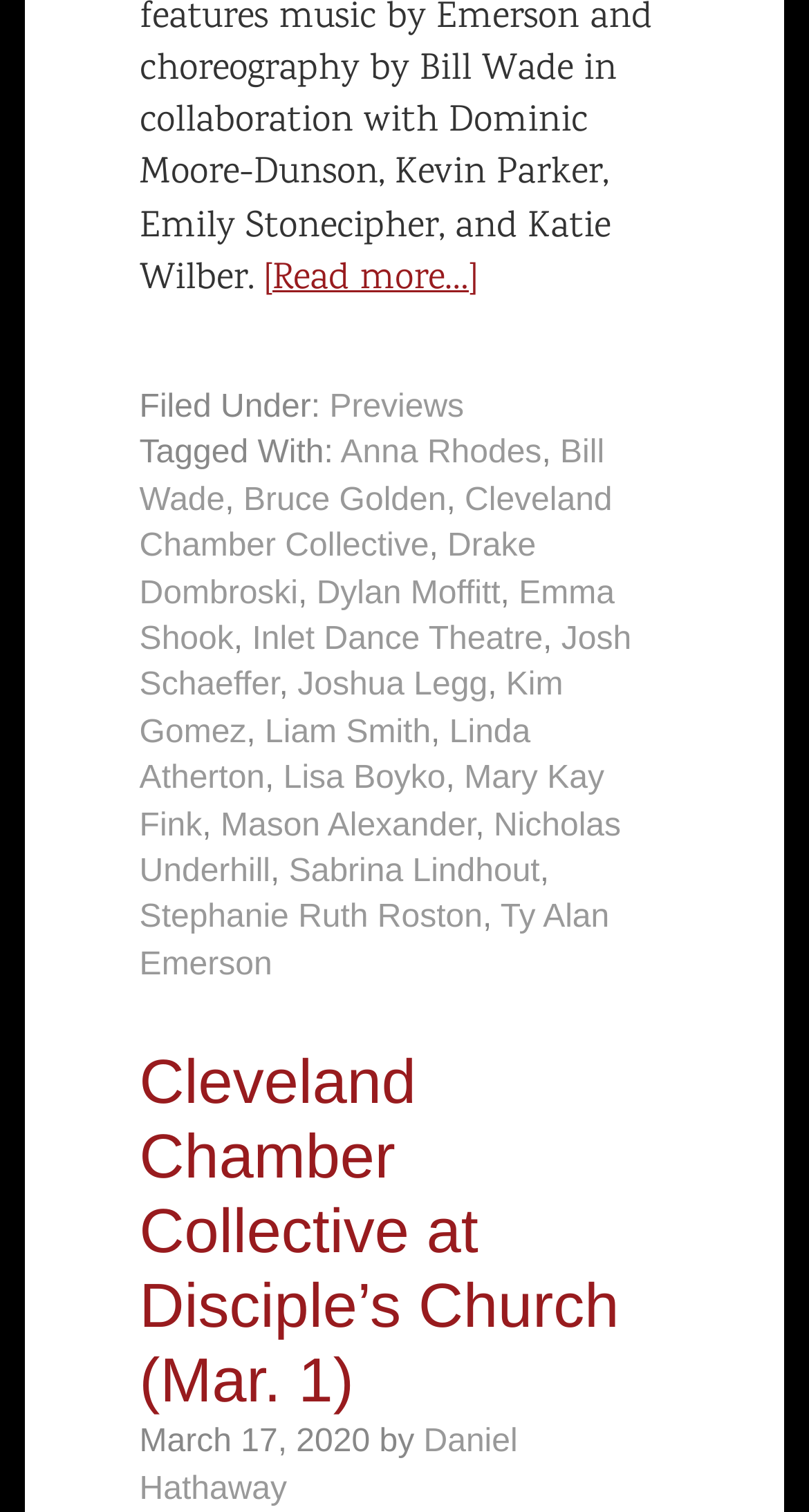Predict the bounding box coordinates of the UI element that matches this description: "Stephanie Ruth Roston". The coordinates should be in the format [left, top, right, bottom] with each value between 0 and 1.

[0.172, 0.596, 0.597, 0.619]